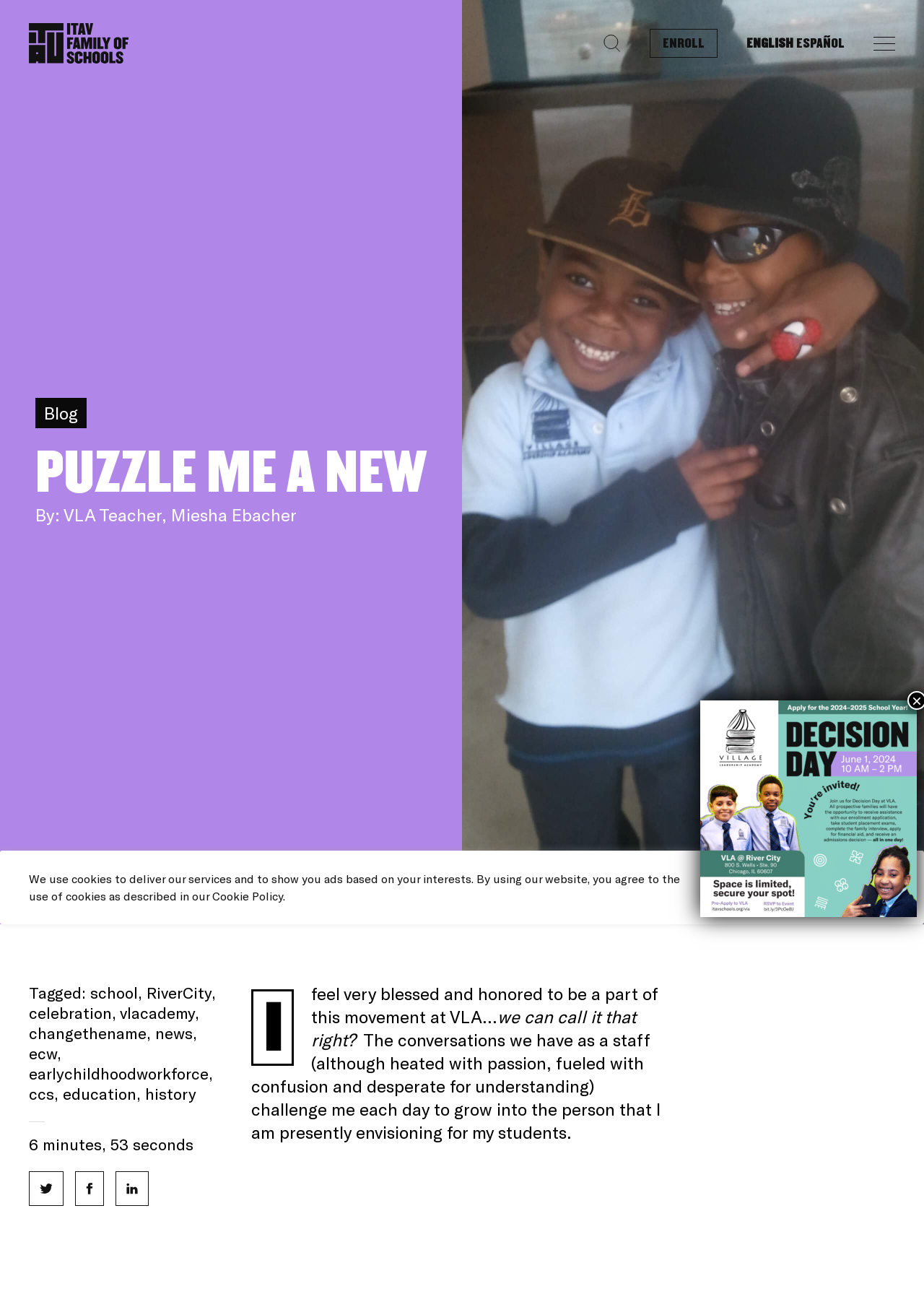What is the duration of the video?
Please provide a comprehensive answer based on the visual information in the image.

The duration of the video can be found in the text '6 minutes, 53 seconds' which is located below the video player, indicating the length of the video.